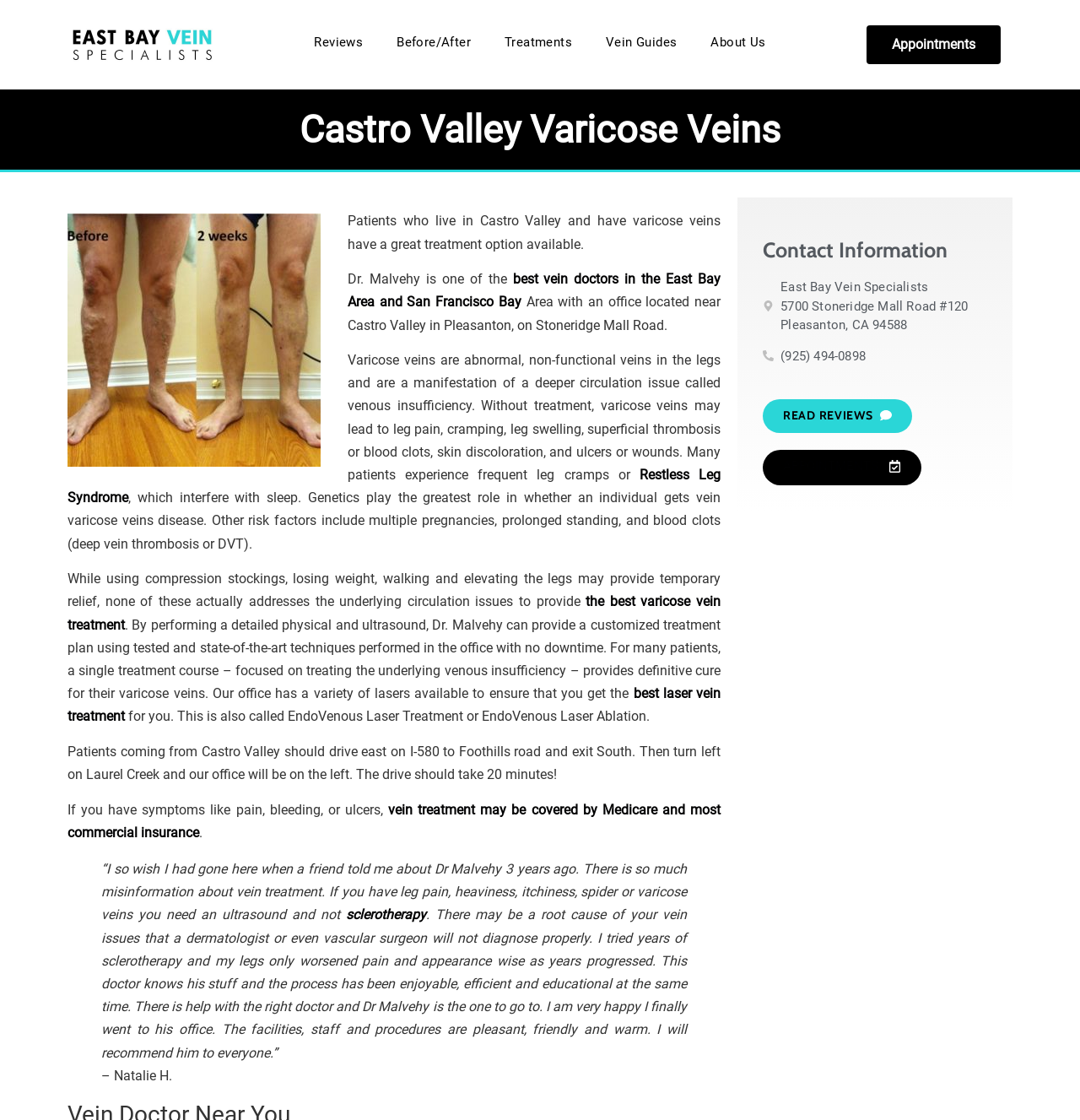Give a one-word or short phrase answer to this question: 
What is the name of the doctor mentioned on the webpage?

Dr. Malvehy